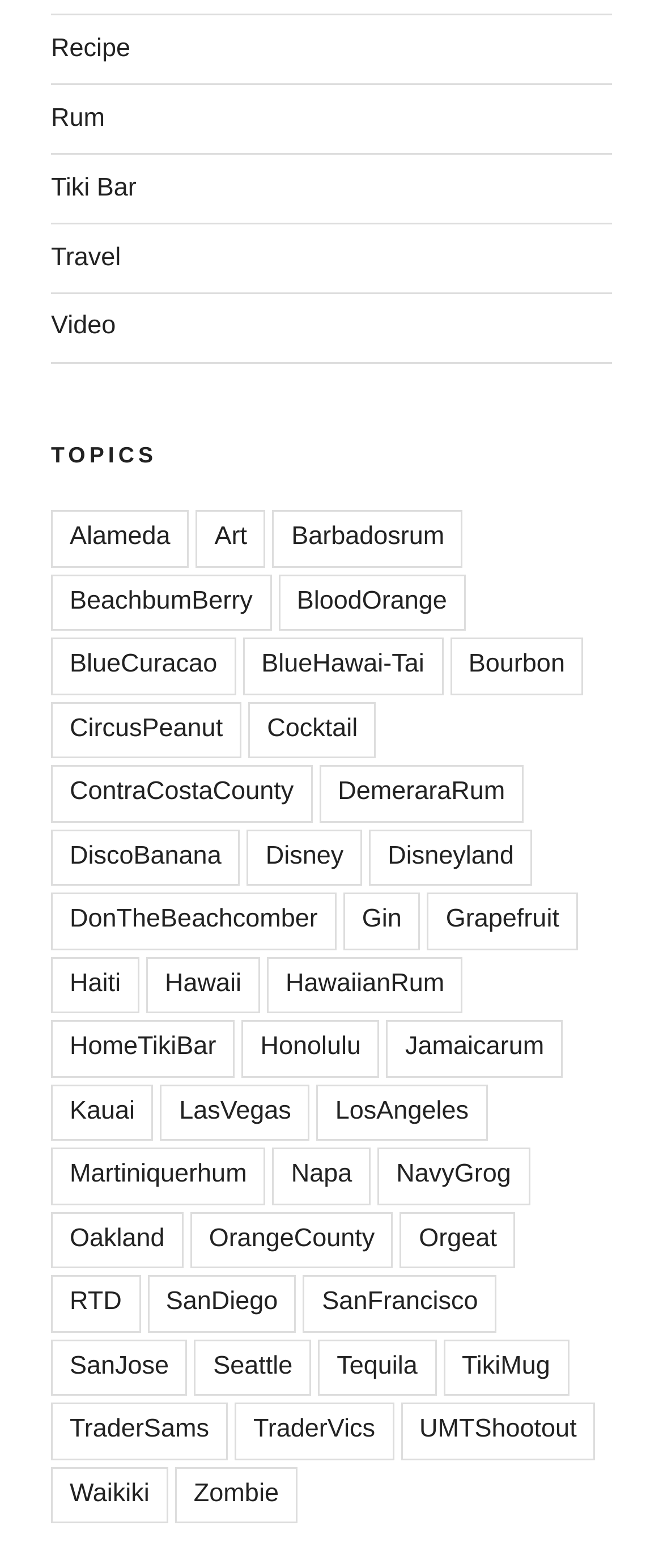How many links are there under the 'TOPICS' heading?
Offer a detailed and exhaustive answer to the question.

By counting the number of links under the 'TOPICS' heading, I found that there are 43 links in total.